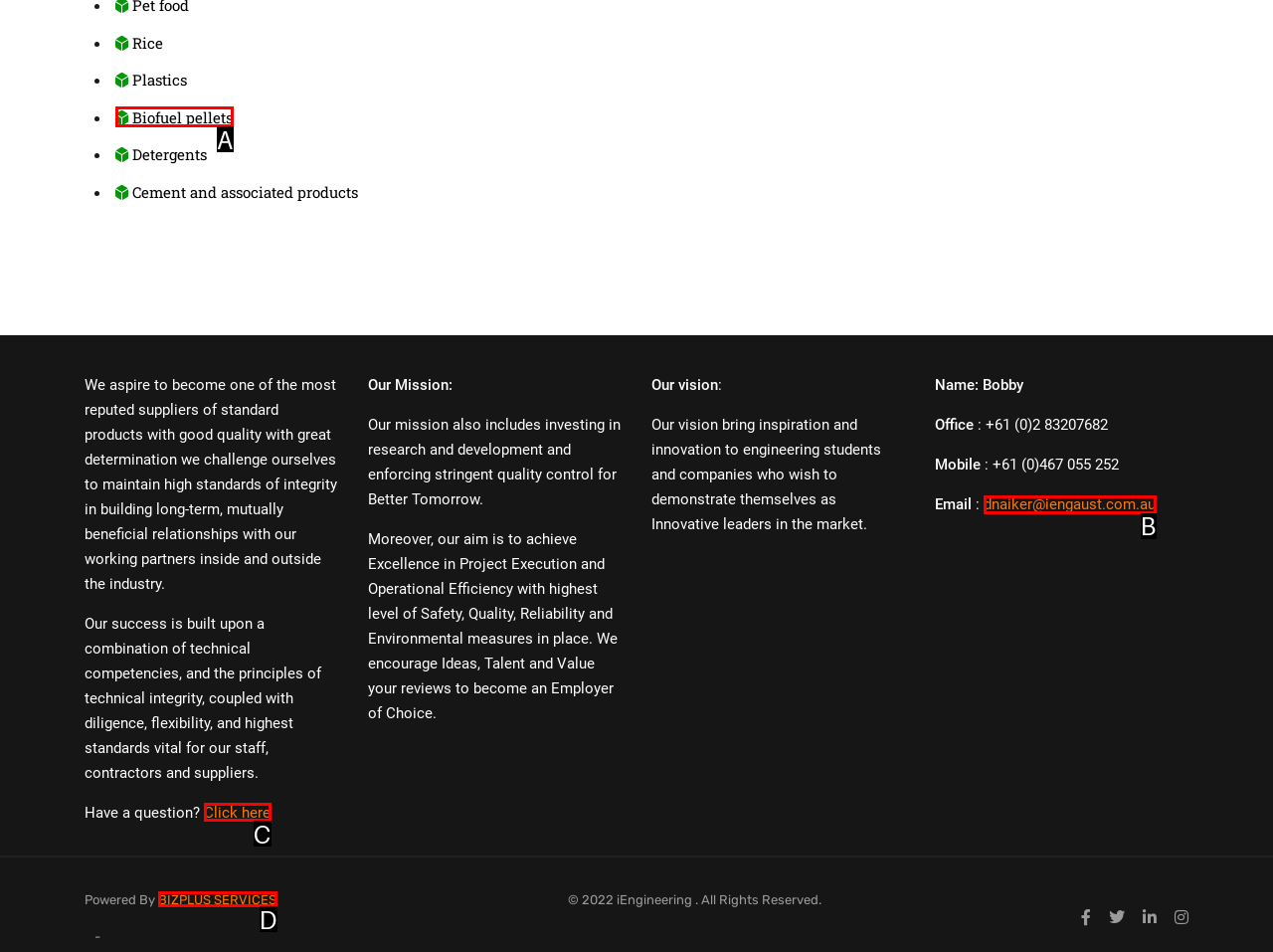From the given choices, determine which HTML element matches the description: BIZPLUS SERVICES. Reply with the appropriate letter.

D